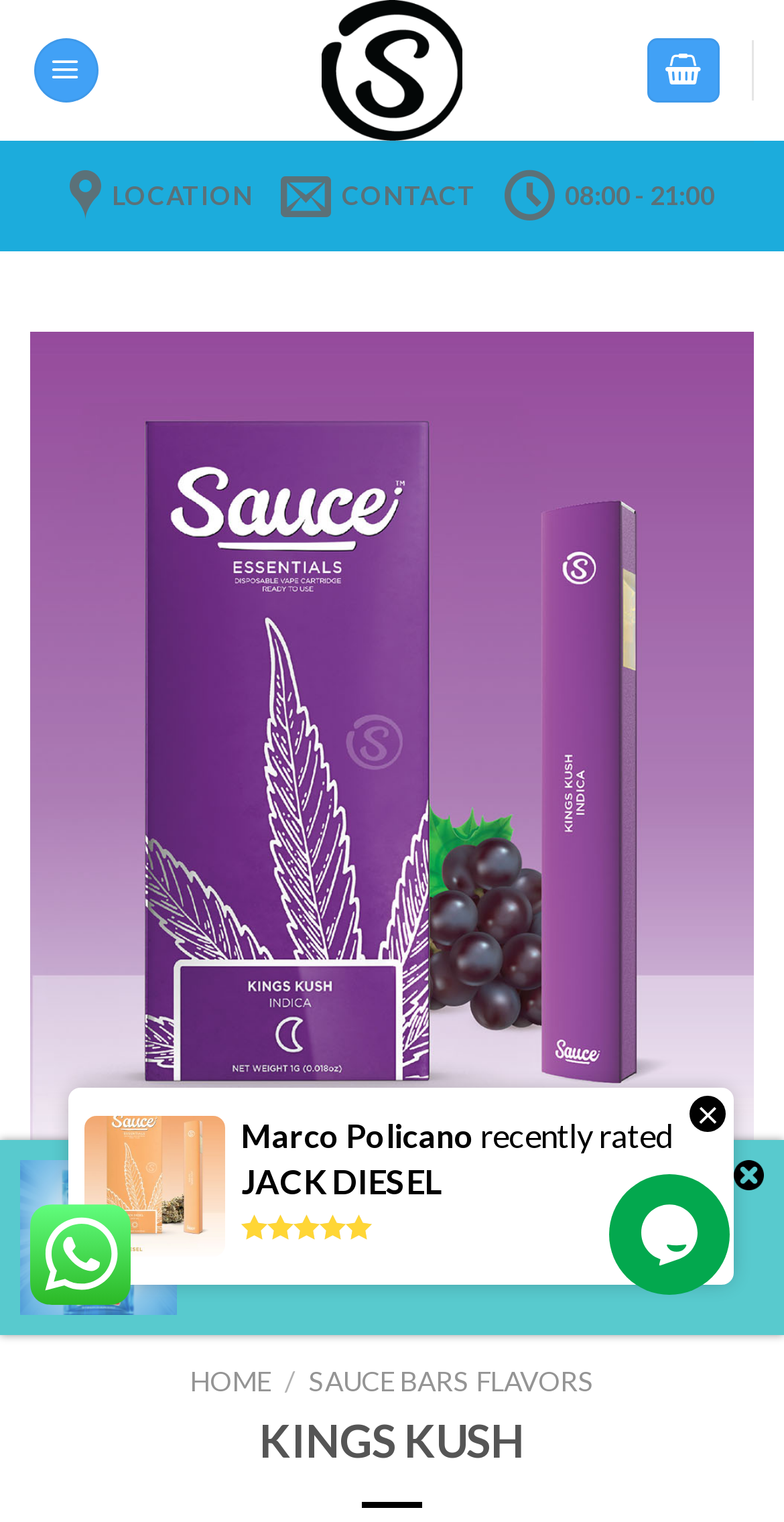Give a short answer to this question using one word or a phrase:
What is the navigation menu item next to 'HOME'?

SAUCE BARS FLAVORS